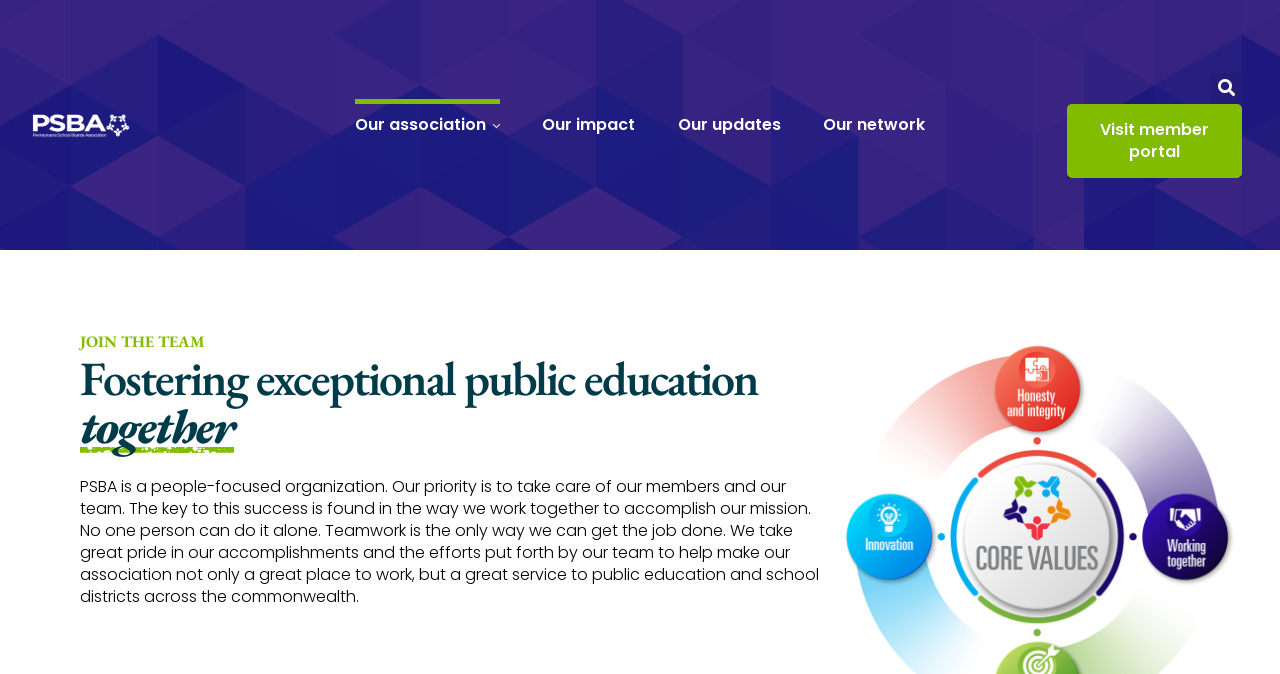Reply to the question with a brief word or phrase: What is the purpose of the search button?

To search the website